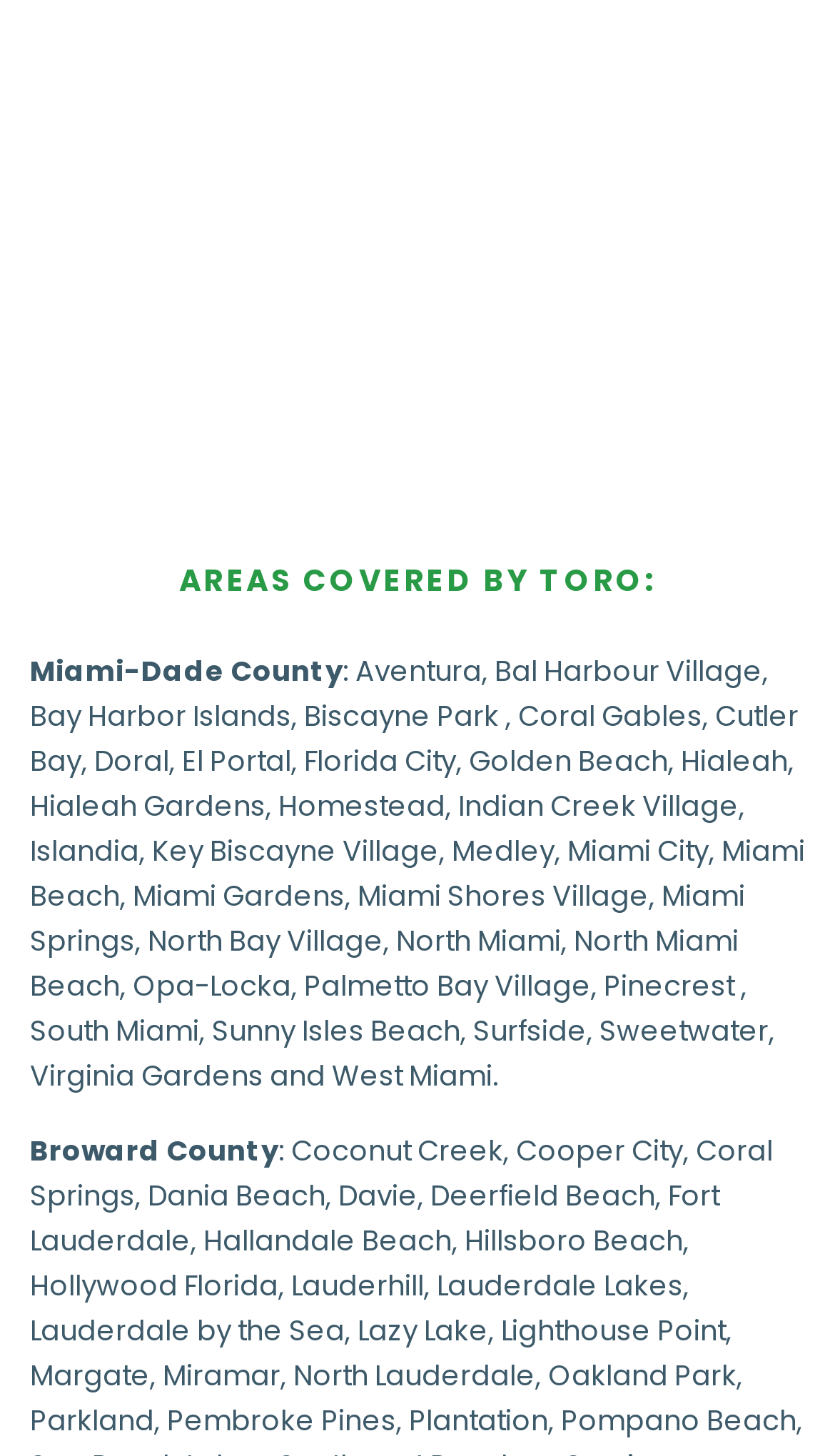Predict the bounding box of the UI element based on this description: "Virginia Gardens".

[0.036, 0.724, 0.315, 0.752]